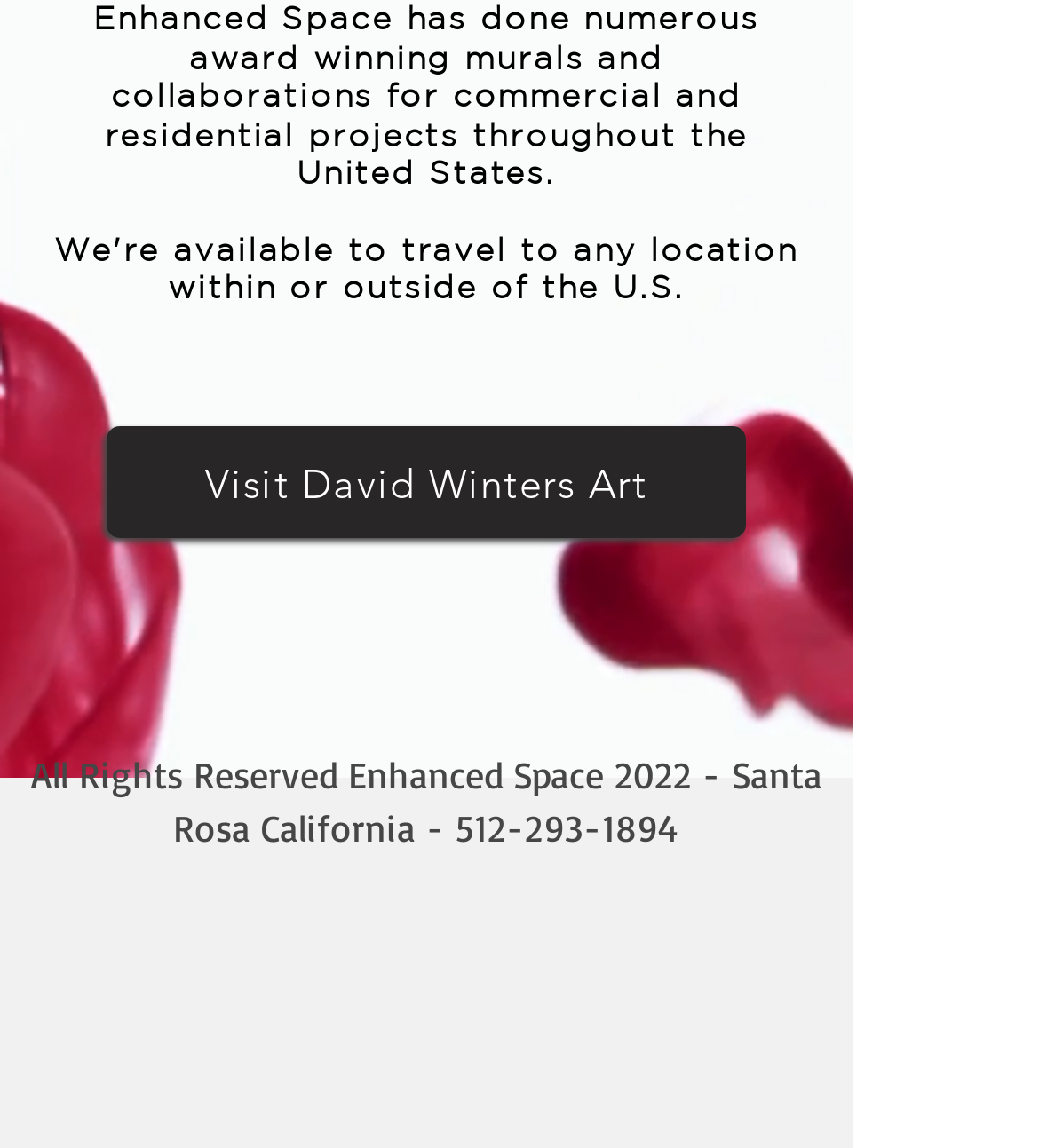Determine the bounding box of the UI component based on this description: "512-293-1894". The bounding box coordinates should be four float values between 0 and 1, i.e., [left, top, right, bottom].

[0.438, 0.7, 0.654, 0.739]